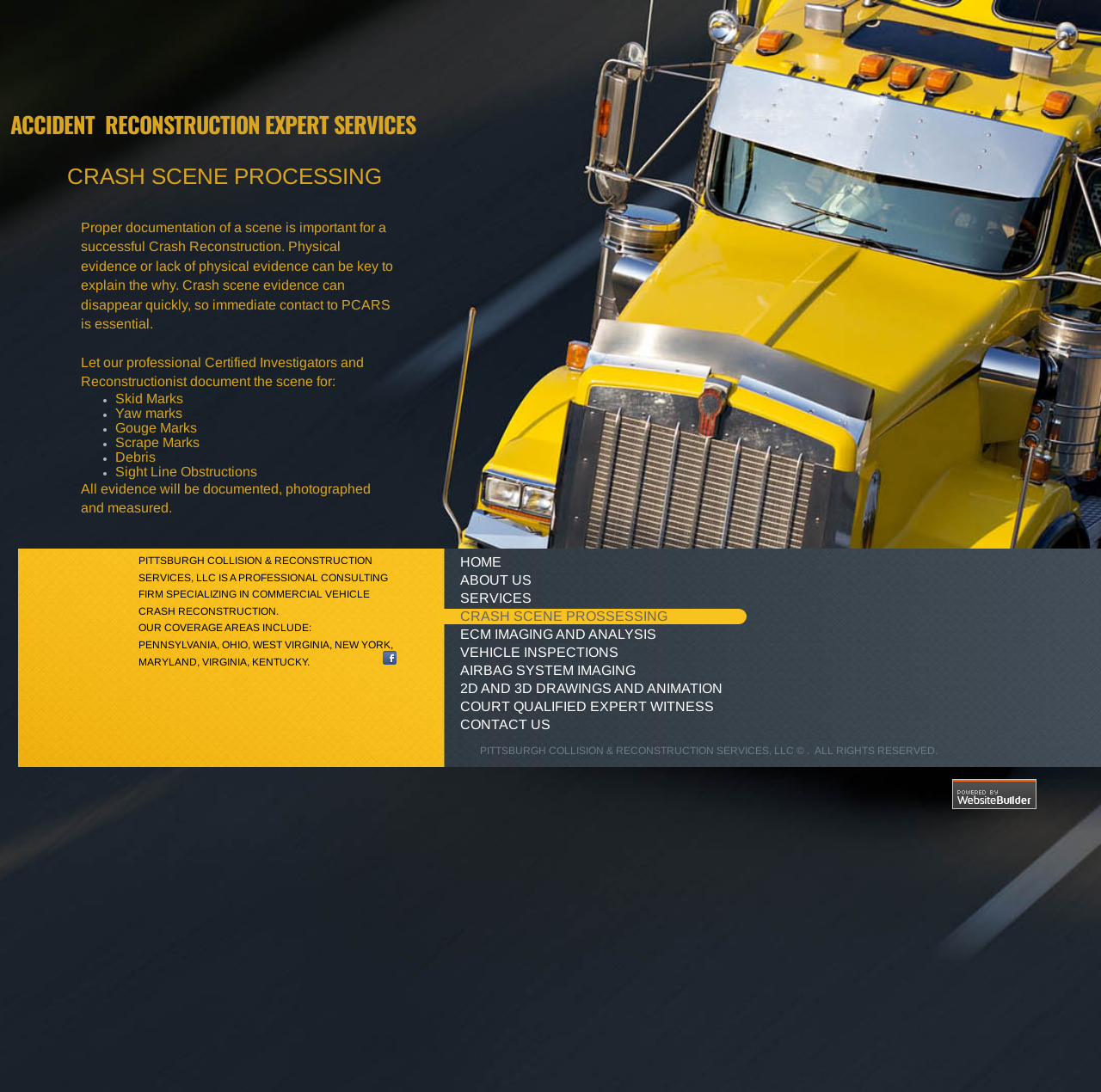Carefully examine the image and provide an in-depth answer to the question: What is the purpose of crash scene evidence documentation?

According to the webpage, proper documentation of a scene is important for a successful Crash Reconstruction, and physical evidence or lack of physical evidence can be key to explain the why.